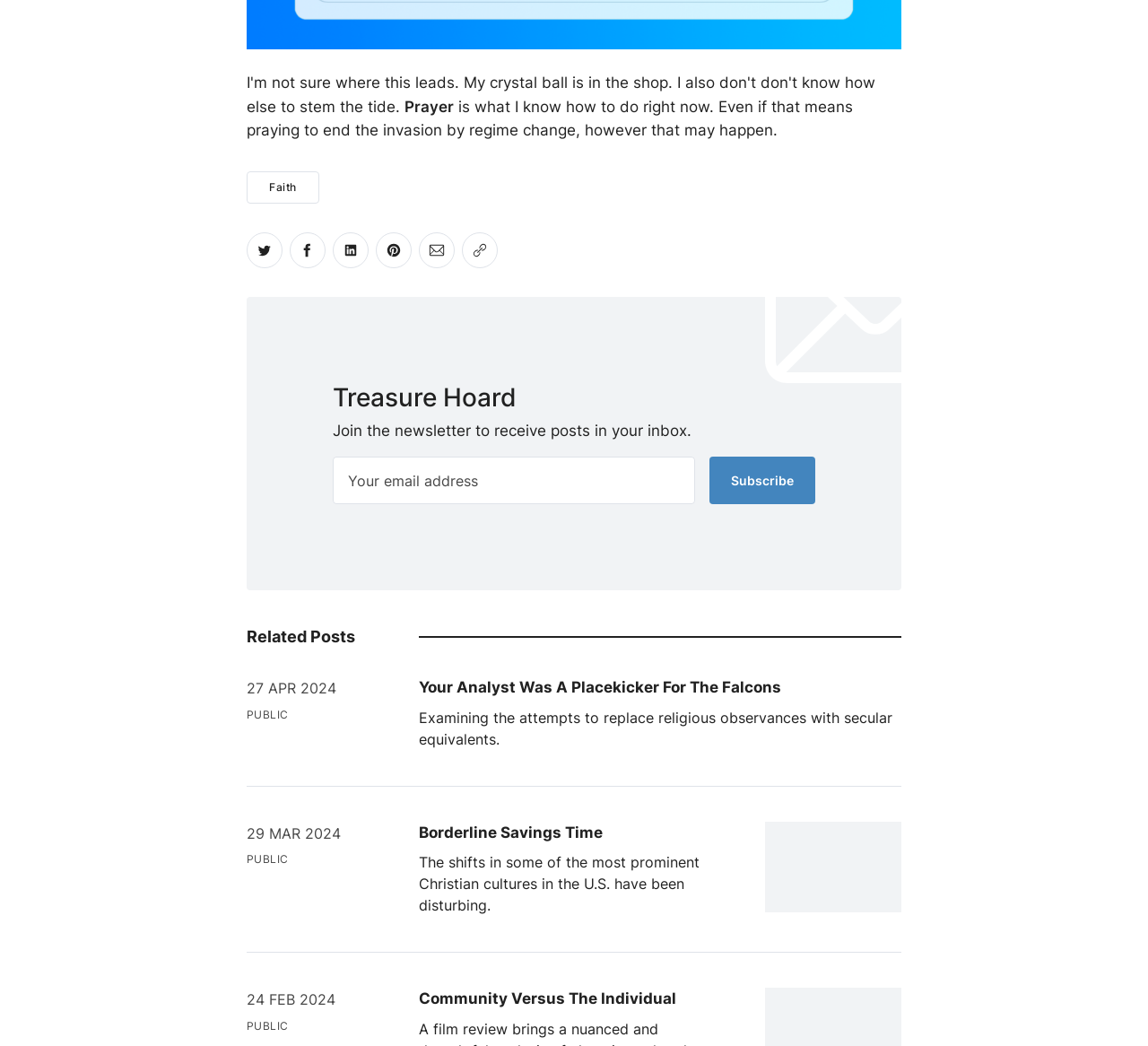Point out the bounding box coordinates of the section to click in order to follow this instruction: "Click on the 'Your Analyst Was A Placekicker For The Falcons' link".

[0.365, 0.649, 0.681, 0.666]